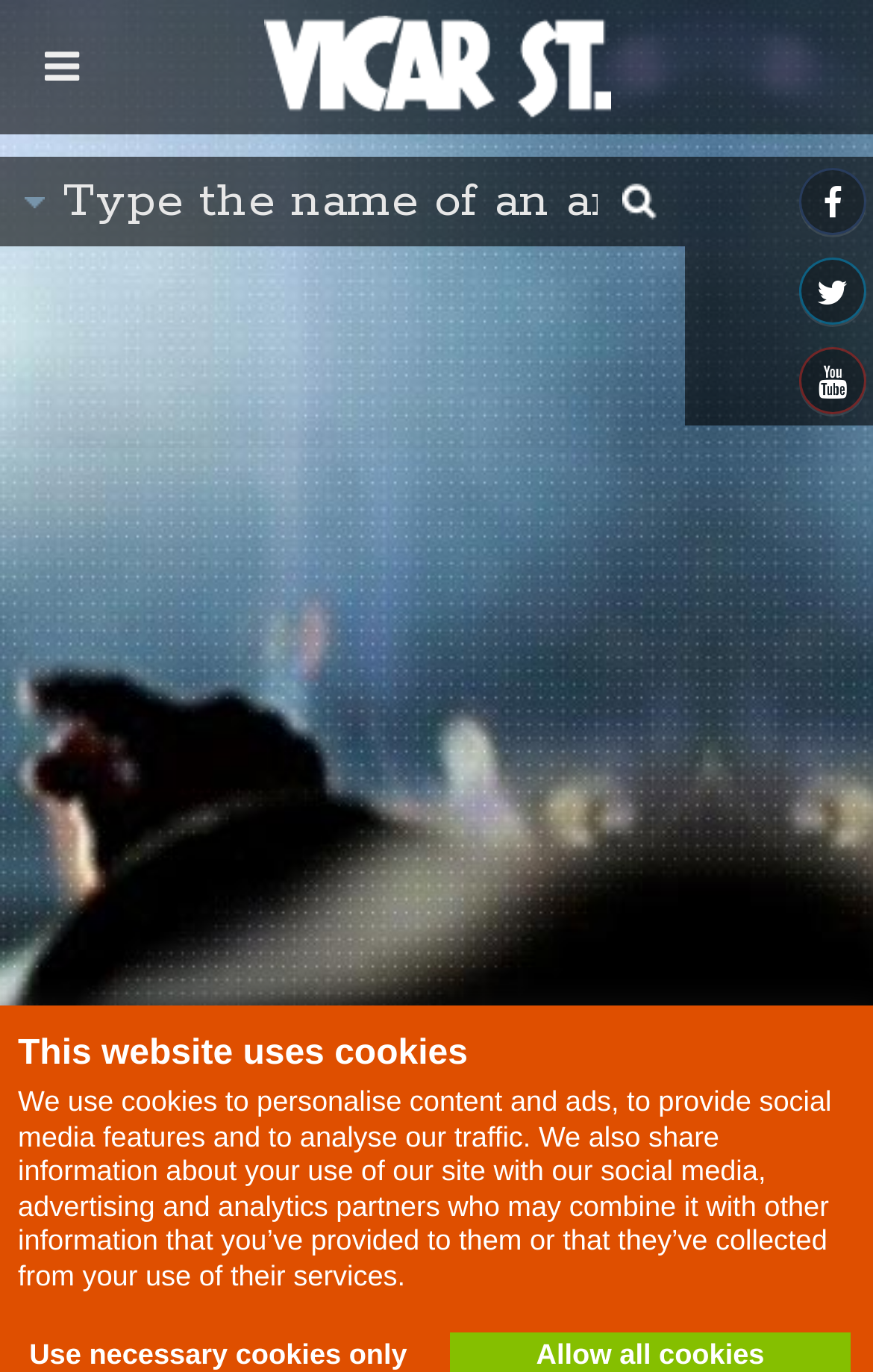Locate the bounding box coordinates of the area where you should click to accomplish the instruction: "Read more about Tommy Tiernan".

[0.079, 0.583, 0.9, 0.754]